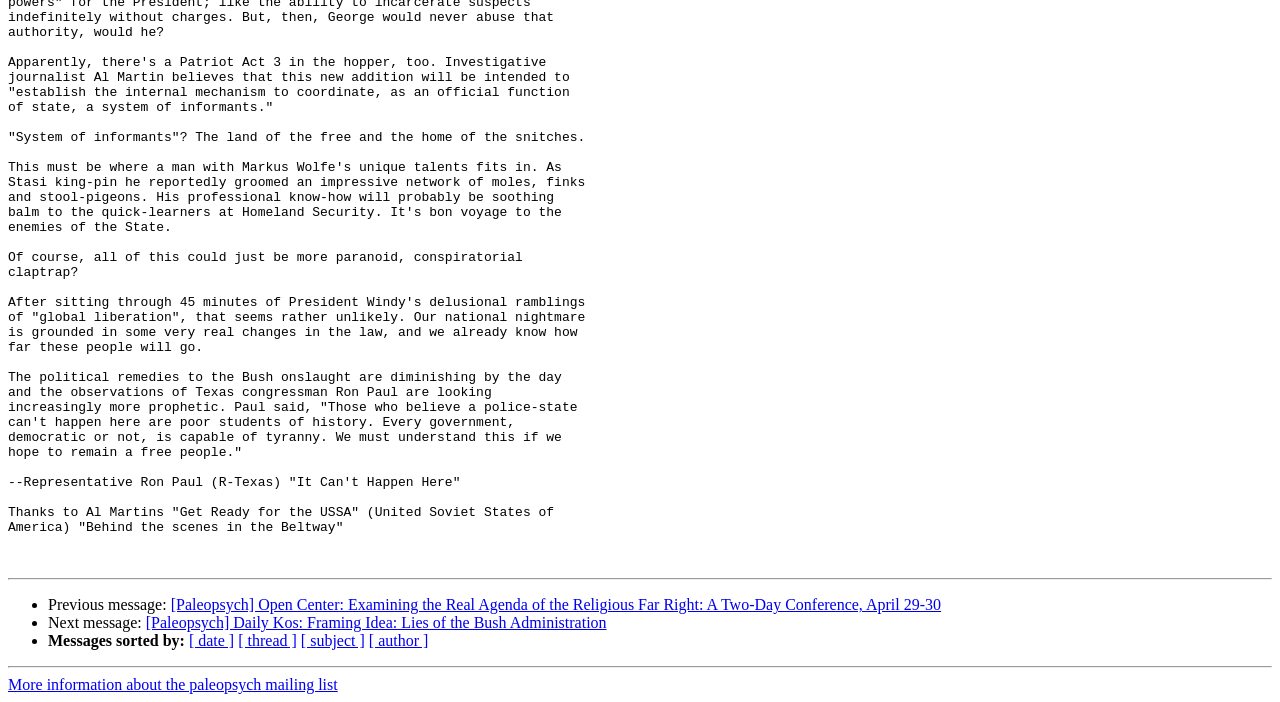Please provide a comprehensive answer to the question based on the screenshot: What are the sorting options for the messages?

The messages can be sorted by four different criteria: date, thread, subject, and author, as indicated by the links '[ date ]', '[ thread ]', '[ subject ]', and '[ author ]'.